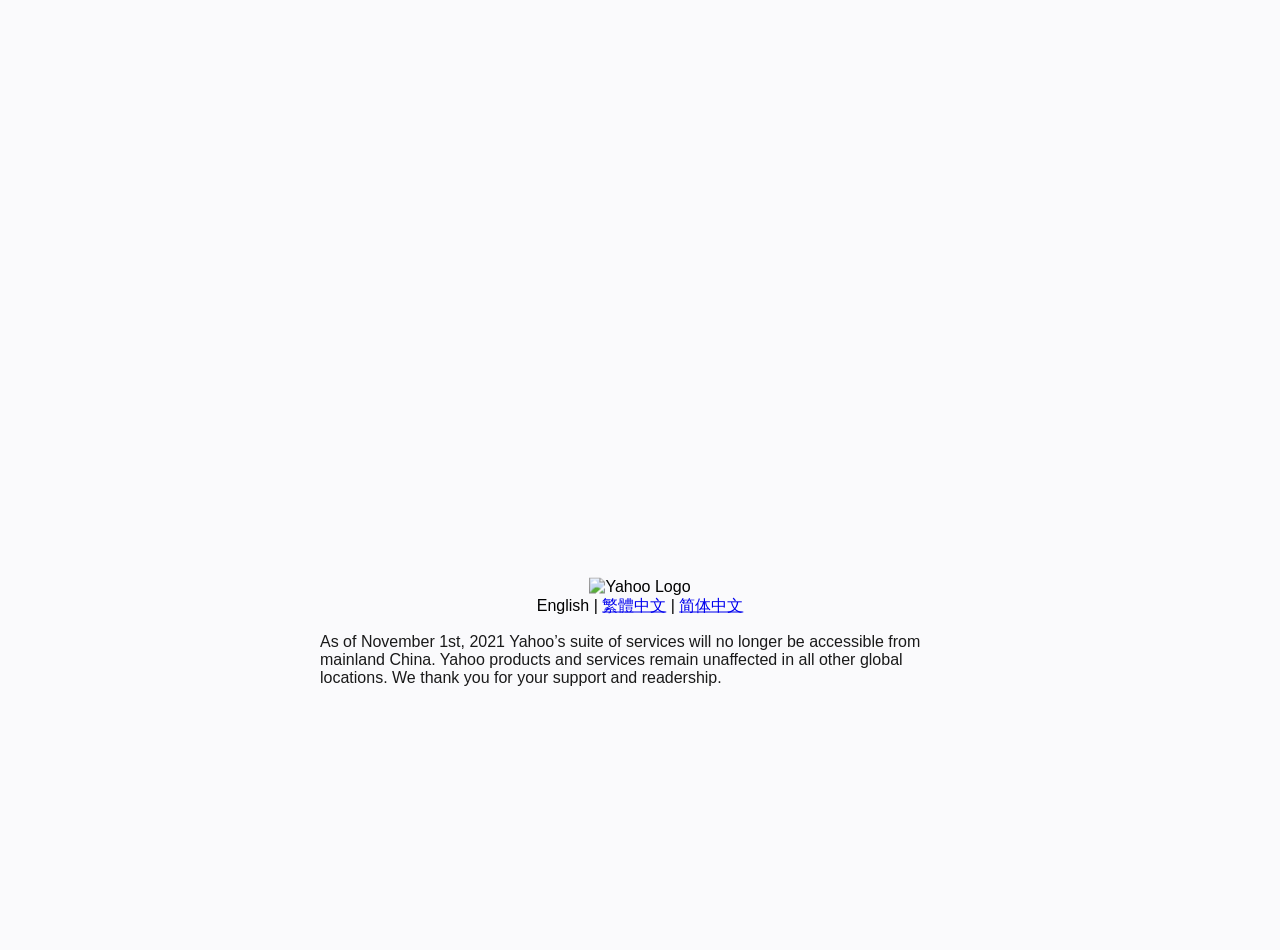From the webpage screenshot, predict the bounding box of the UI element that matches this description: "繁體中文".

[0.47, 0.628, 0.52, 0.646]